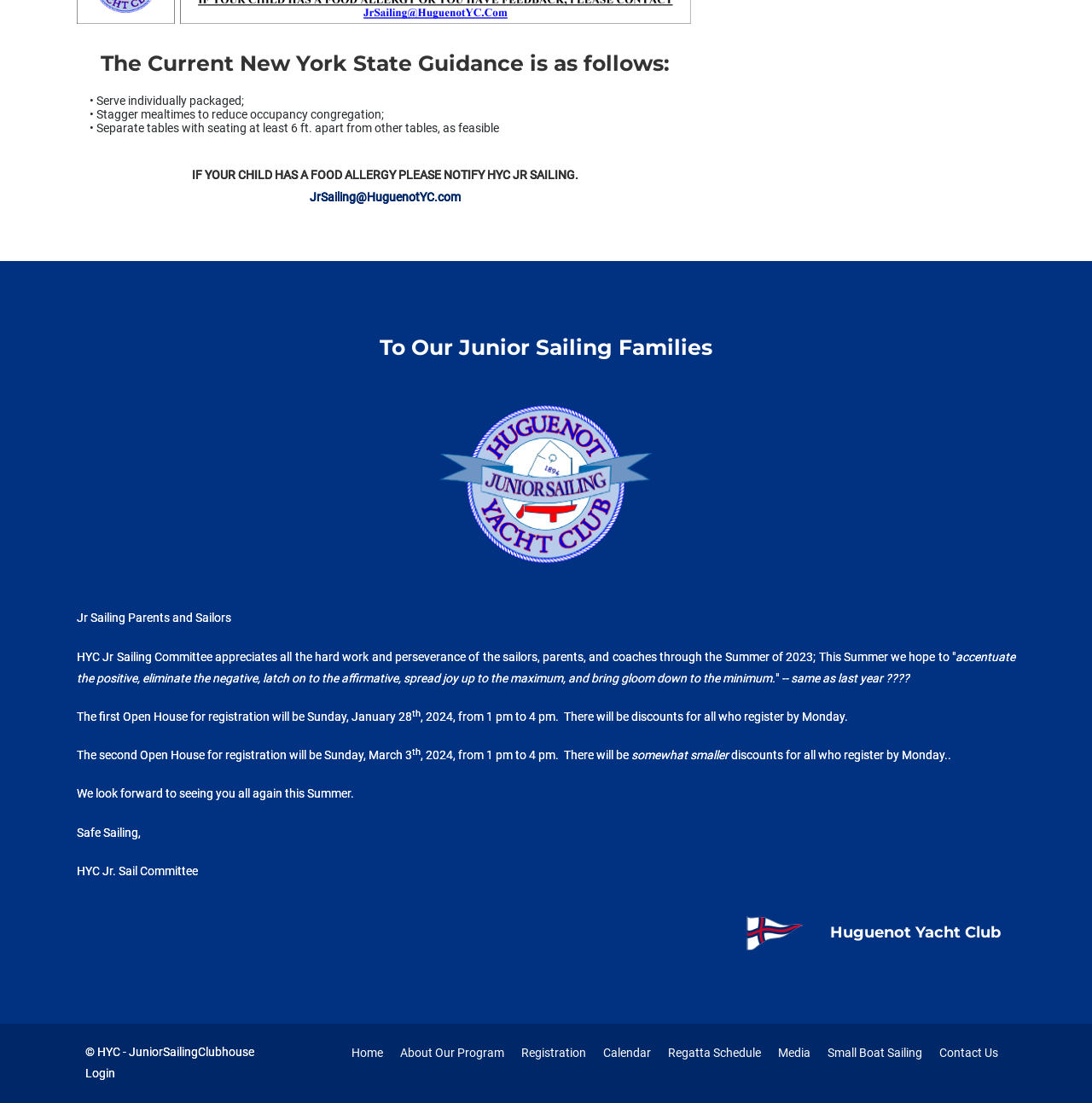Provide the bounding box coordinates in the format (top-left x, top-left y, bottom-right x, bottom-right y). All values are floating point numbers between 0 and 1. Determine the bounding box coordinate of the UI element described as: Regatta Schedule

[0.604, 0.948, 0.705, 0.961]